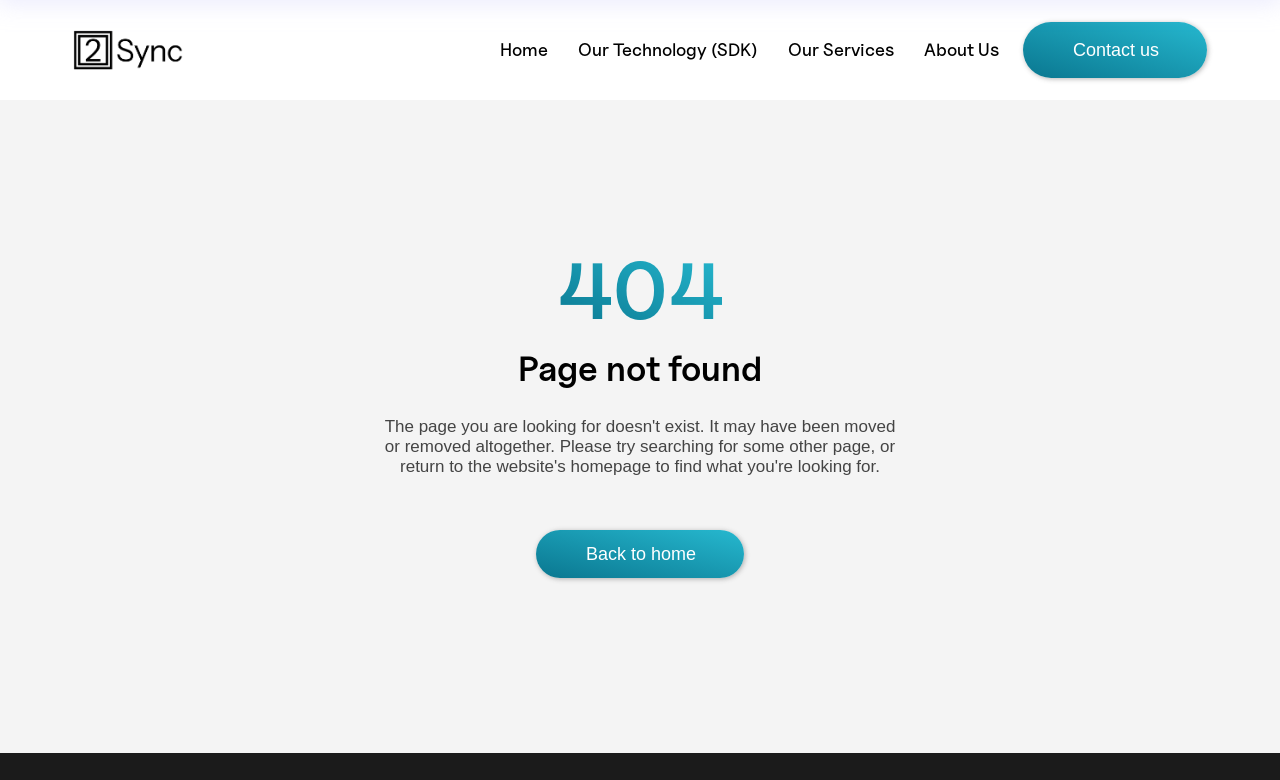Using the information shown in the image, answer the question with as much detail as possible: What is the purpose of the 'Back to home' link?

The 'Back to home' link is located below the 'Page not found' heading, and it is likely used to redirect the user back to the homepage of the website.